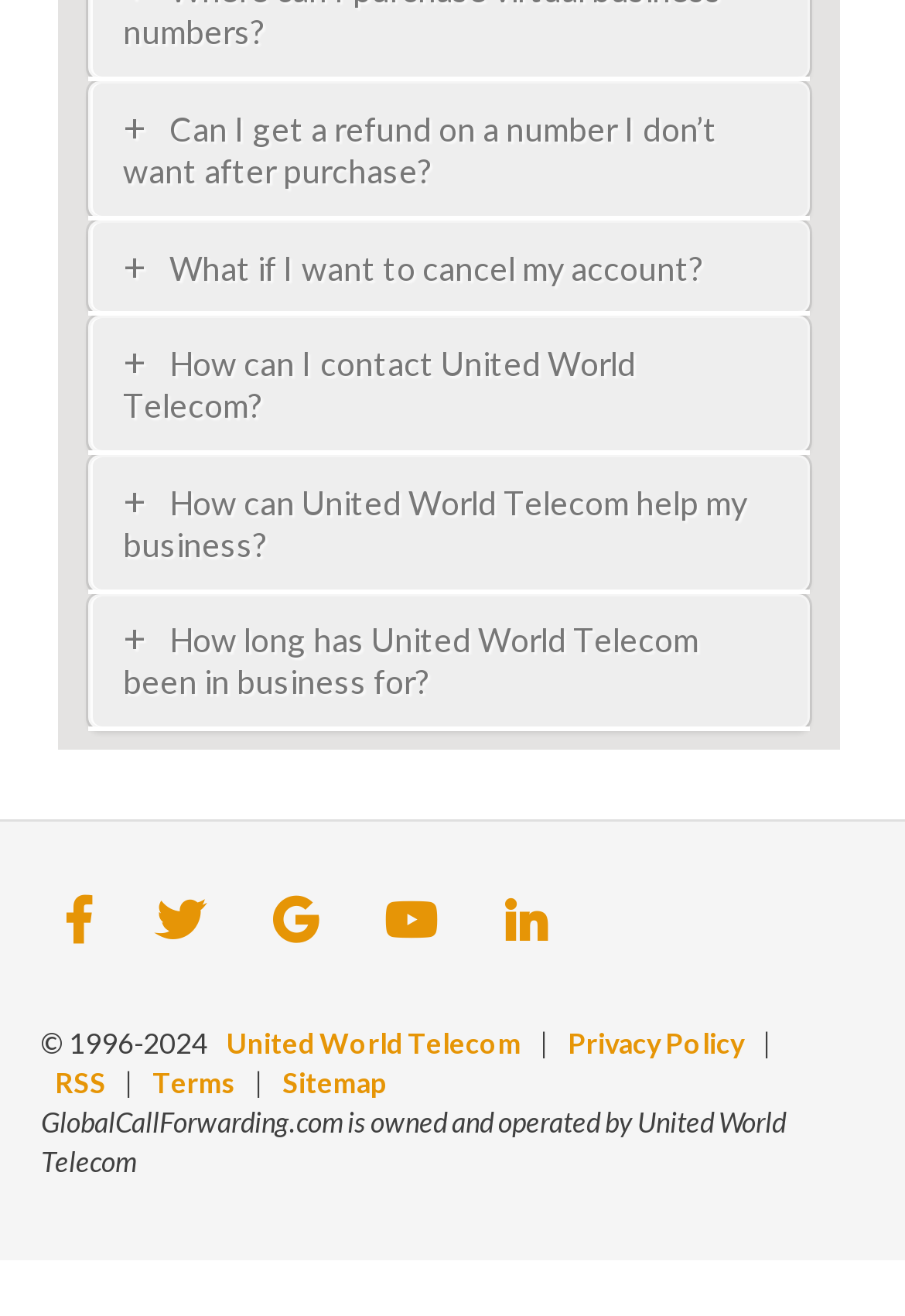Answer the question using only one word or a concise phrase: How long has United World Telecom been in business?

Over 20 years